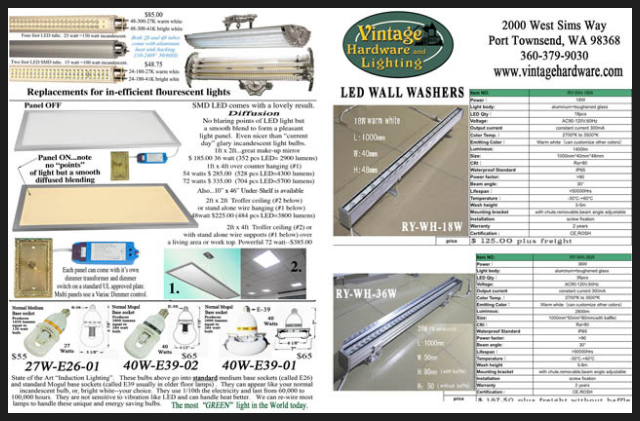What is a benefit of the LED models?
Please provide a comprehensive answer to the question based on the webpage screenshot.

The caption states that the descriptions of the LED models highlight their benefits, including longer lifespan, which suggests that one of the advantages of these models is that they last longer.